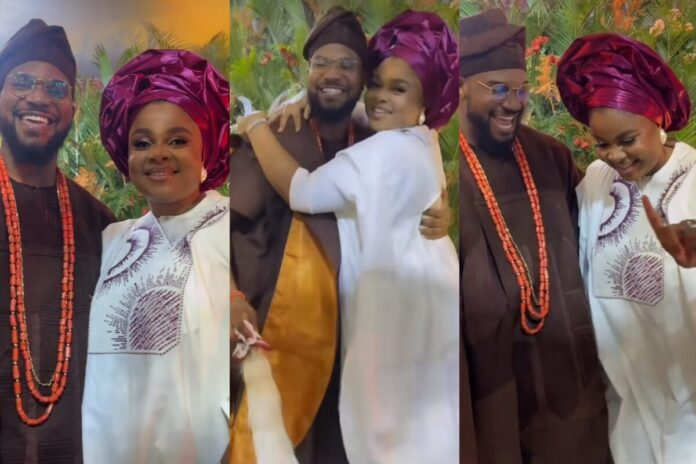Give a detailed account of everything present in the image.

In a joyful scene capturing a significant occasion, Bimbo Ademoye and Kunle Remi share a warm embrace, radiating happiness at his wedding celebration. Bimbo, dressed in a stunning white outfit adorned with intricate embroidery, complements her look with a vibrant purple gele, showcasing traditional Nigerian attire. Kunle, equally stylish in a brown attire and adorned with a necklace of traditional beads, displays a beaming smile as they pose together. Their camaraderie is evident as they celebrate this momentous day, with the lush, decorated background adding to the festive ambiance, emphasizing the joy of love and friendship at such a cherished event.